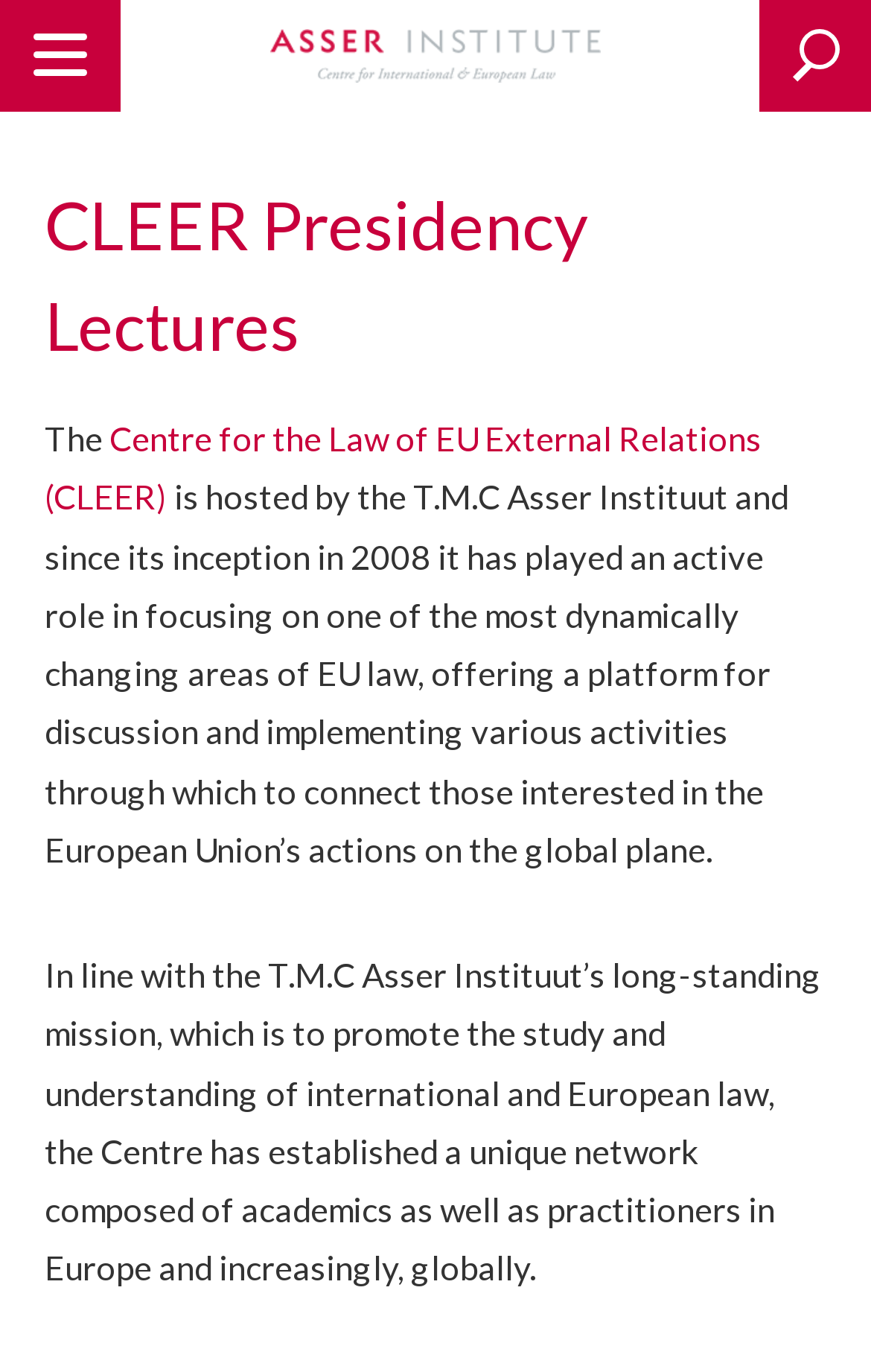What is the focus of CLEER?
Look at the image and provide a detailed response to the question.

By reading the StaticText elements, I found that CLEER focuses on 'one of the most dynamically changing areas of EU law'. This indicates that the focus of CLEER is EU law.